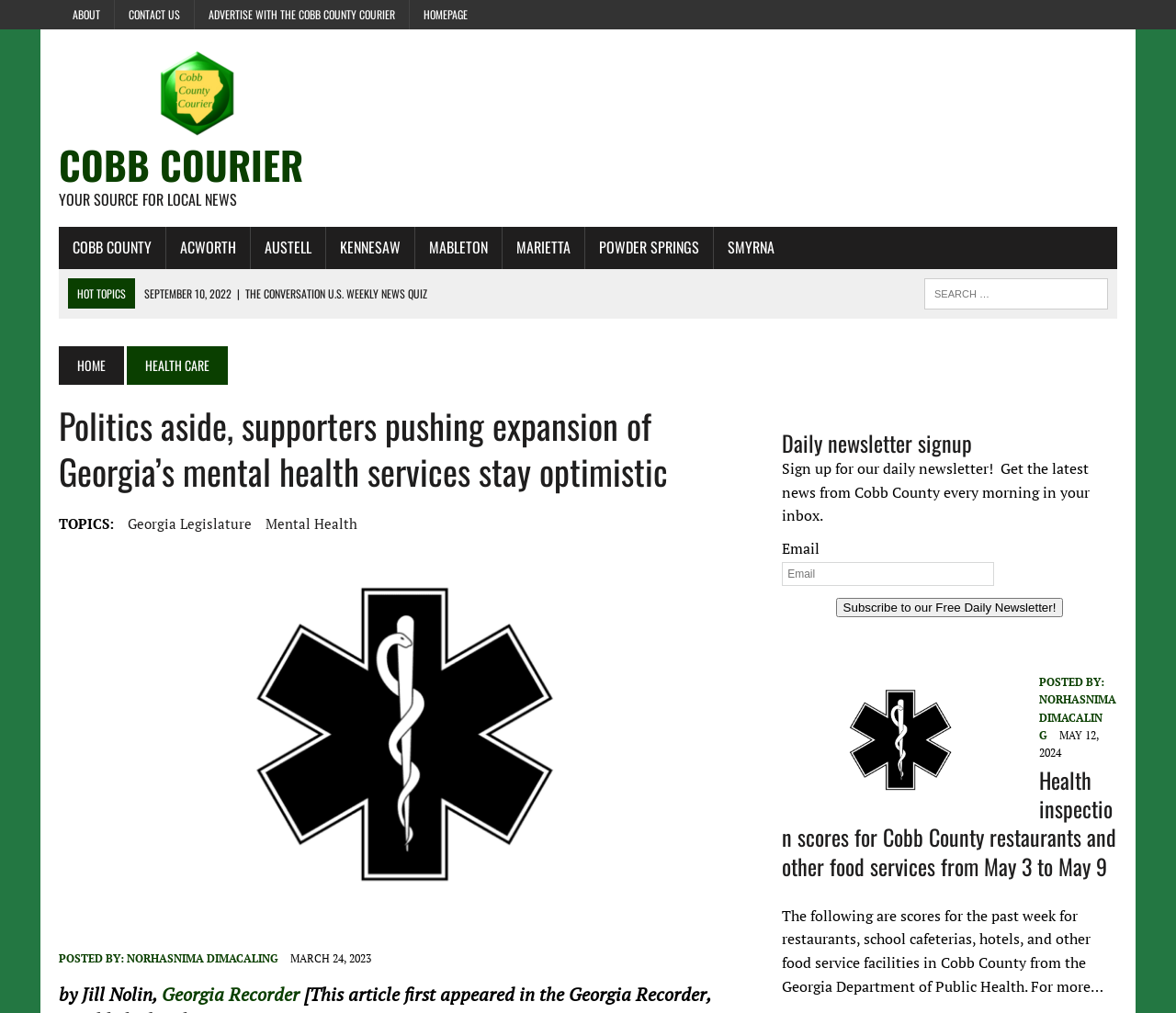Ascertain the bounding box coordinates for the UI element detailed here: "name="s" placeholder="Search …"". The coordinates should be provided as [left, top, right, bottom] with each value being a float between 0 and 1.

[0.786, 0.275, 0.942, 0.306]